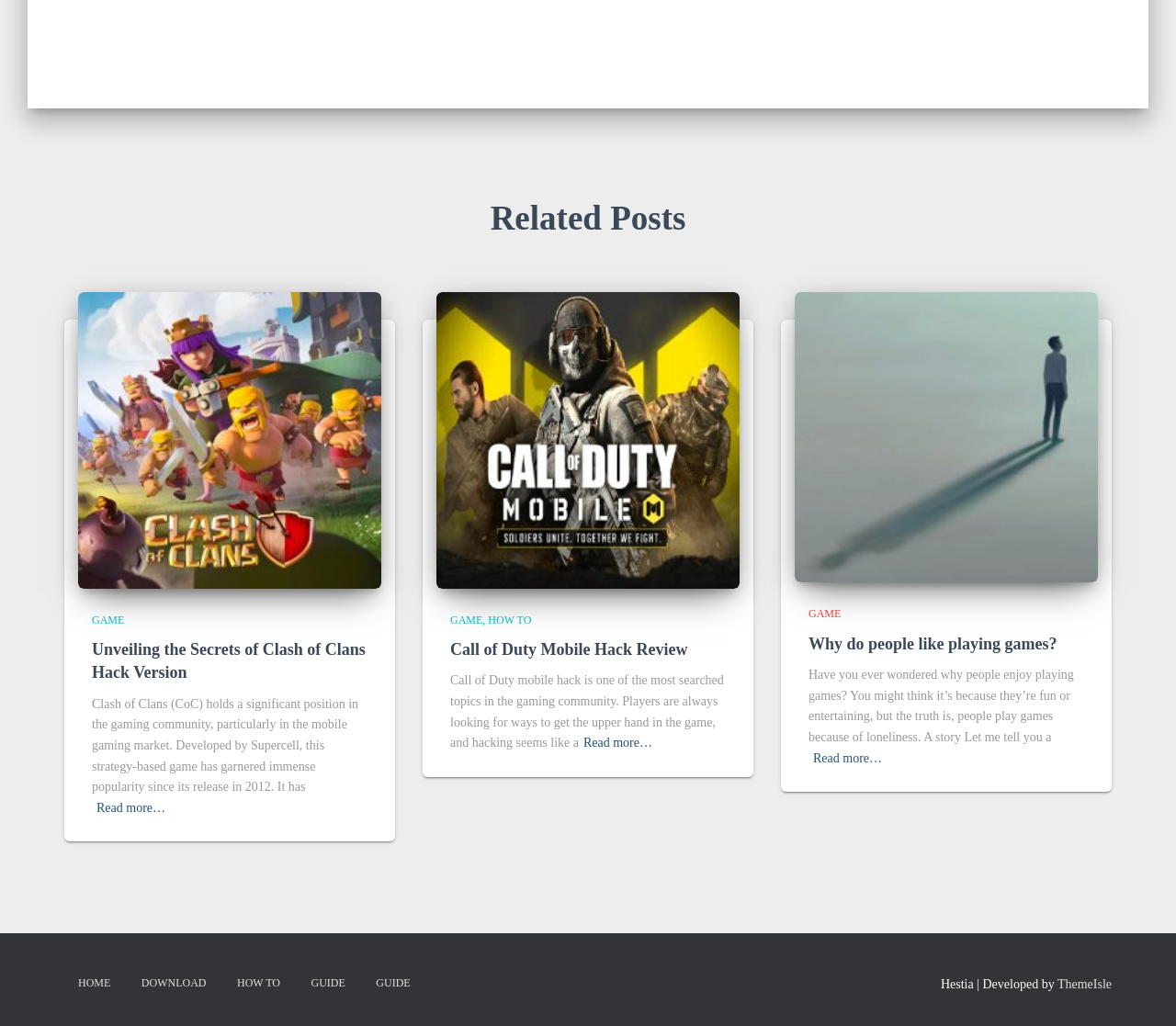What is the theme of the webpage?
Provide a one-word or short-phrase answer based on the image.

Gaming